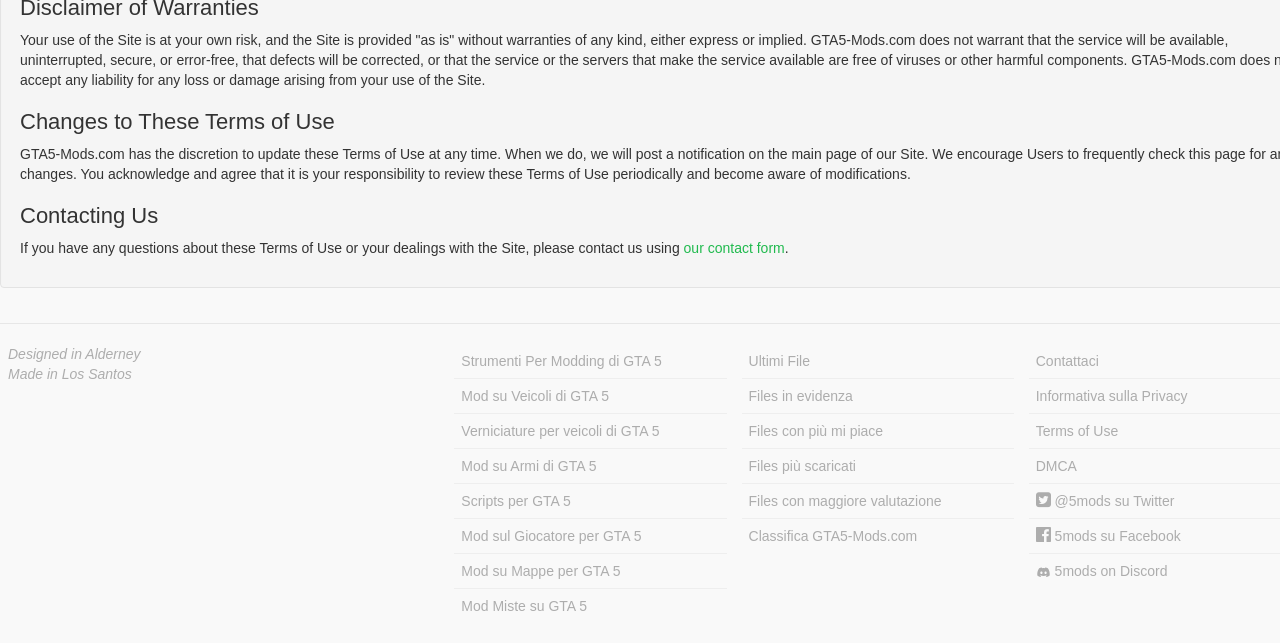What is the location of the 'Designed in Alderney' link?
Look at the image and answer the question with a single word or phrase.

top-left